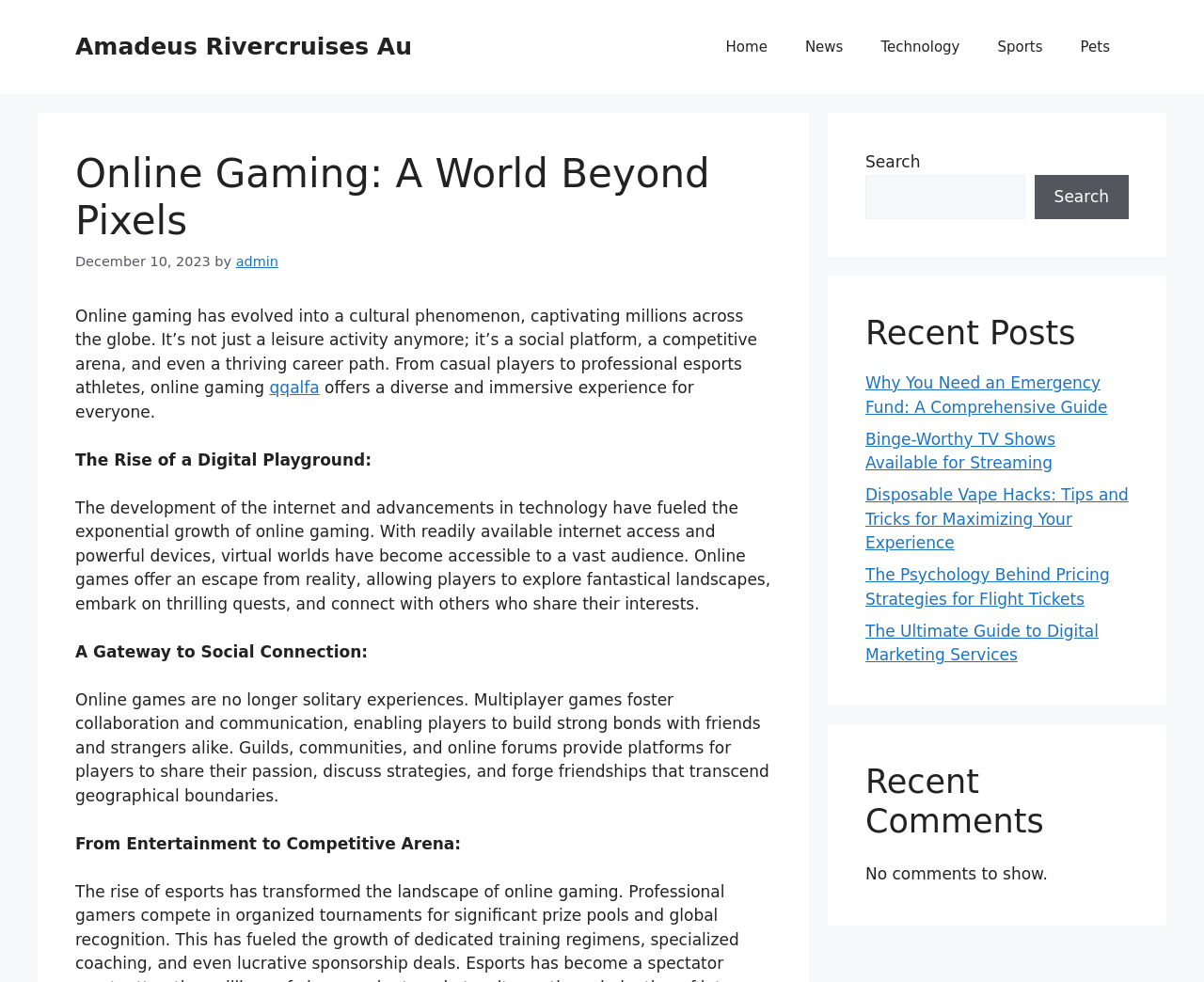How many recent posts are listed? Based on the image, give a response in one word or a short phrase.

5